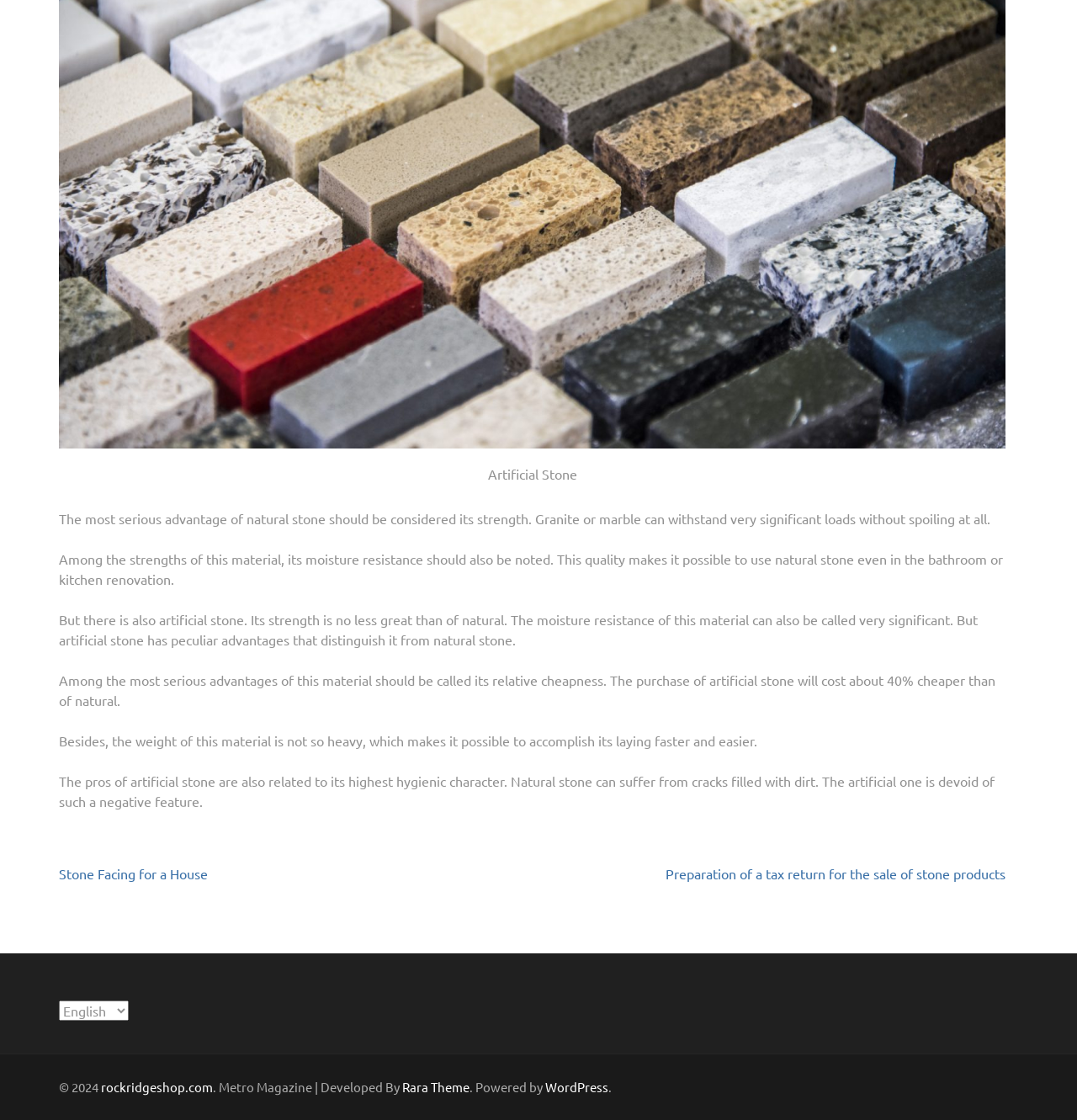Using the information from the screenshot, answer the following question thoroughly:
What is the cost difference between artificial and natural stone?

The webpage states that the purchase of artificial stone will cost about 40% cheaper than that of natural stone, making it a more affordable option.